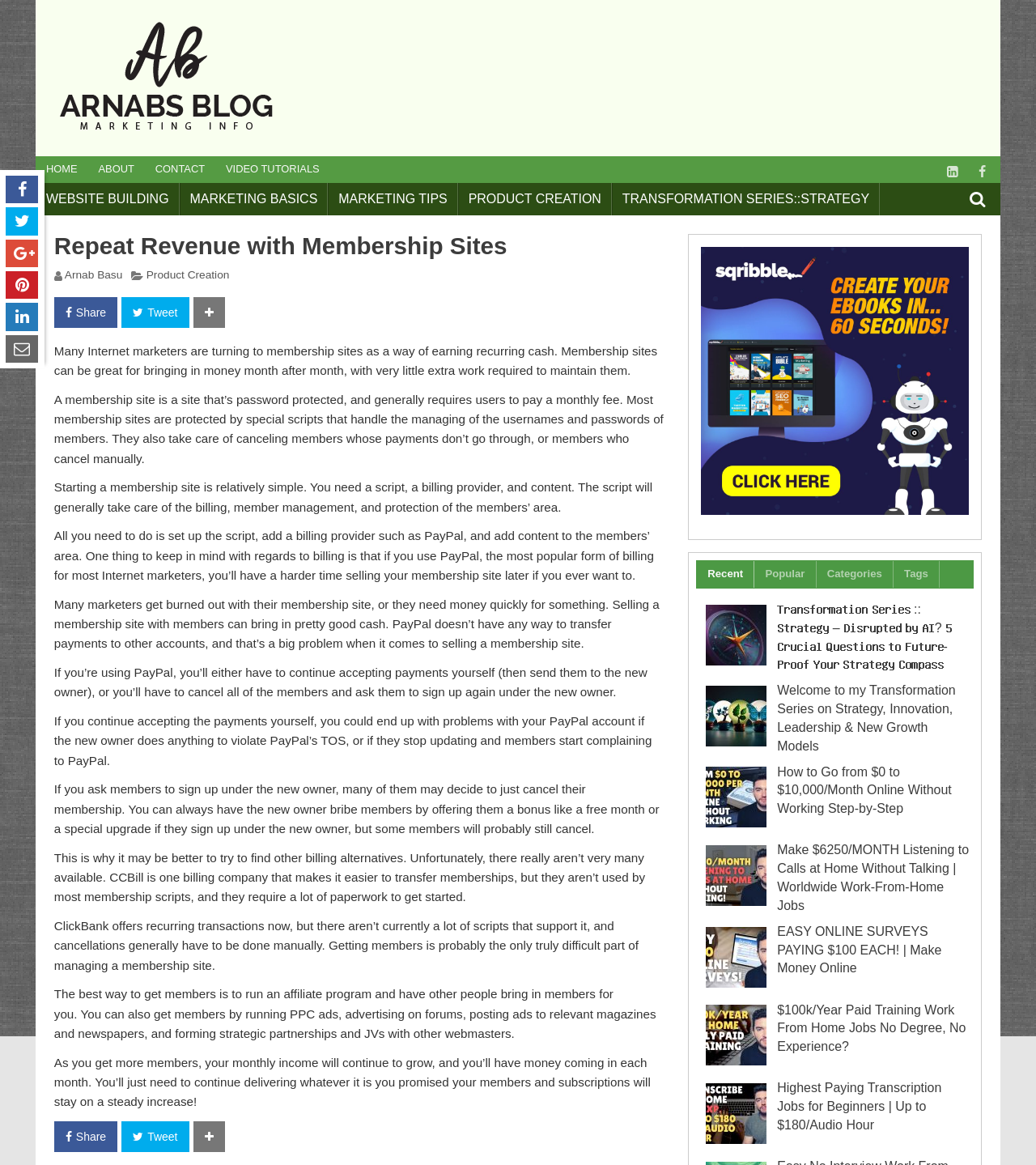Extract the main headline from the webpage and generate its text.

Repeat Revenue with Membership Sites